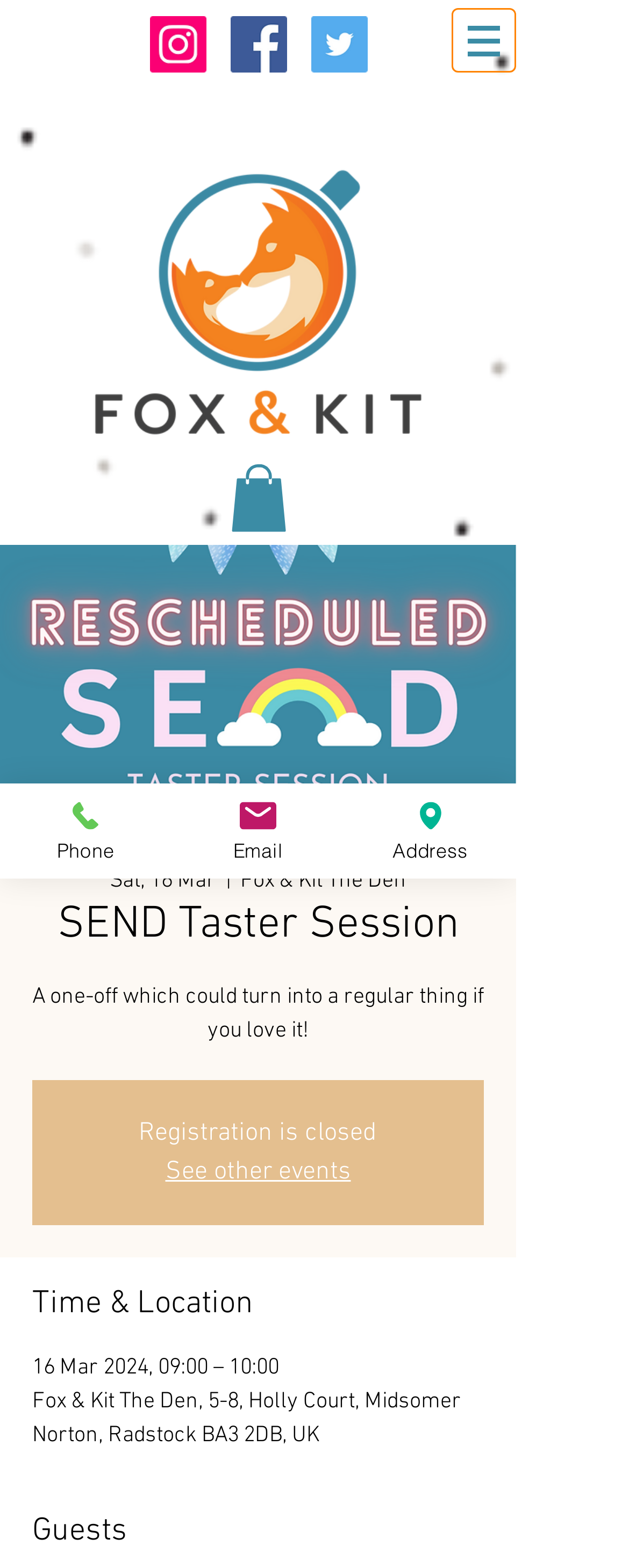Give a one-word or short-phrase answer to the following question: 
What is the location of the event?

Fox & Kit The Den